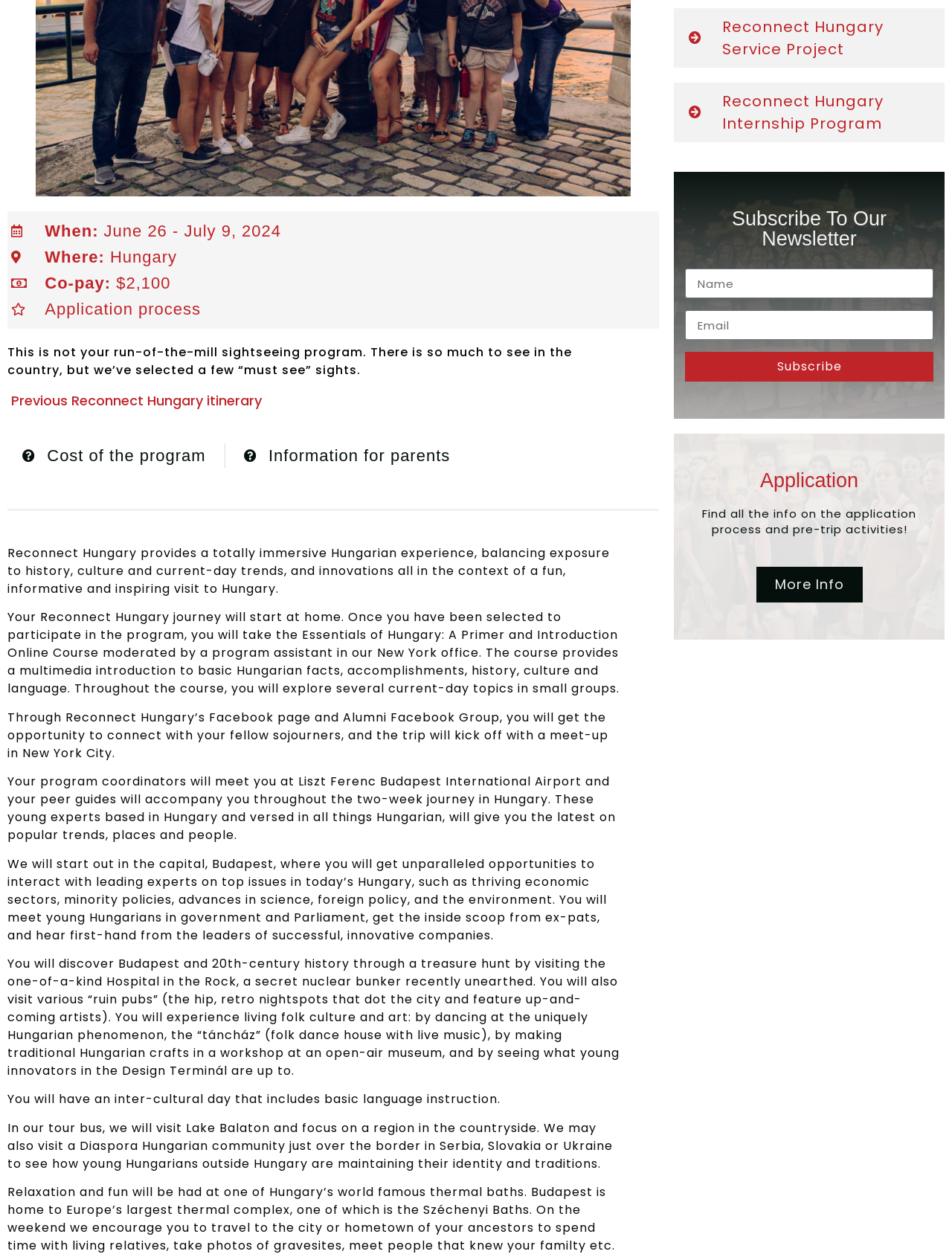Bounding box coordinates are specified in the format (top-left x, top-left y, bottom-right x, bottom-right y). All values are floating point numbers bounded between 0 and 1. Please provide the bounding box coordinate of the region this sentence describes: name="form_fields[field_e464454]" placeholder="Email"

[0.72, 0.246, 0.98, 0.27]